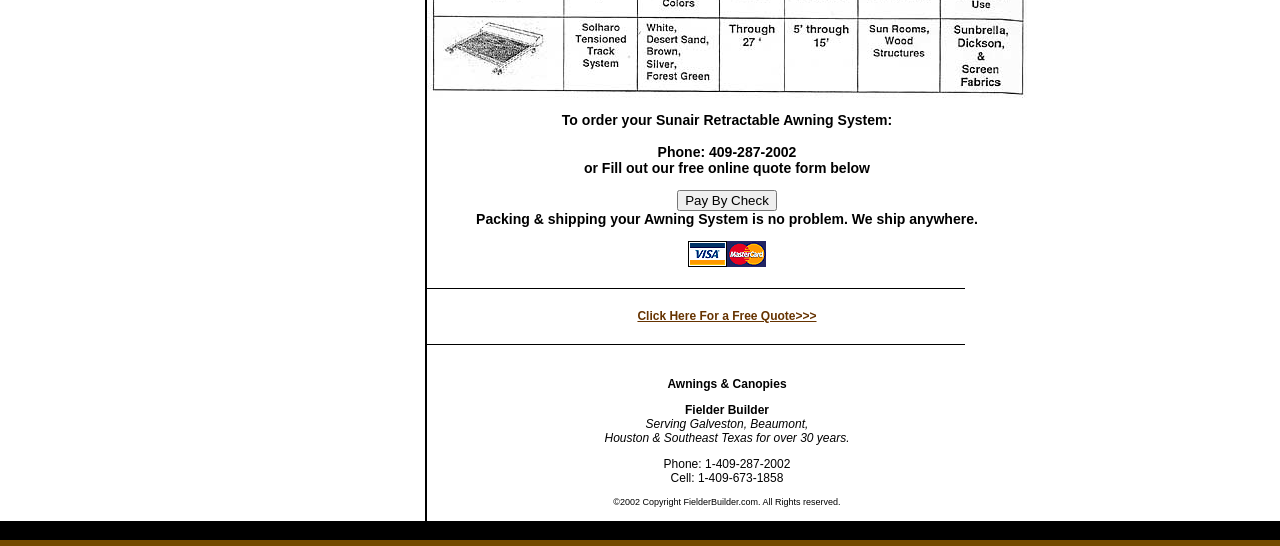What is the alternative way to order a Sunair Retractable Awning System besides calling?
Deliver a detailed and extensive answer to the question.

The alternative way to order can be found in the heading element at the top of the page, which says 'To order your Sunair Retractable Awning System: Phone: 409-287-2002 or Fill out our free online quote form below'.